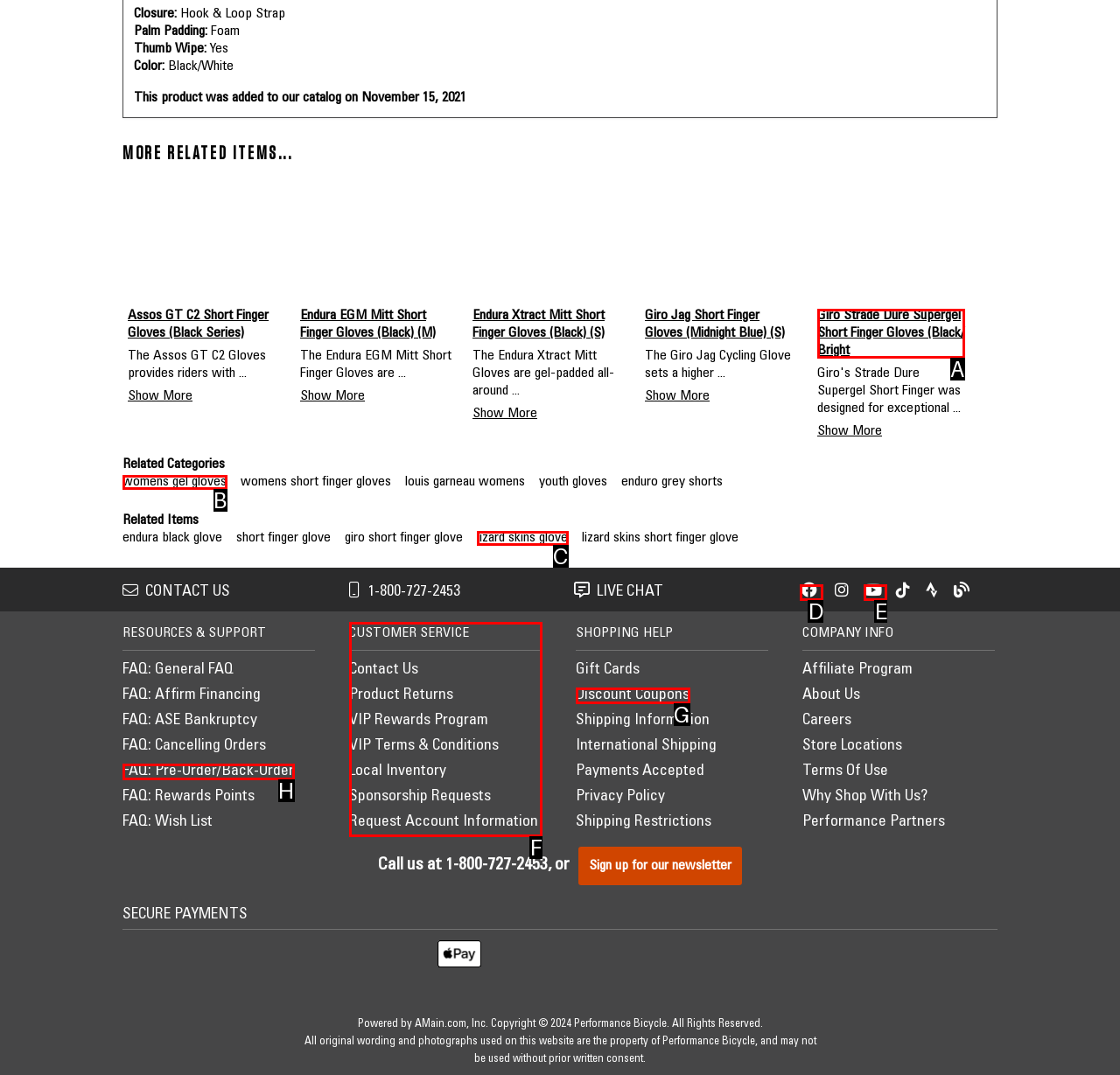Identify the HTML element that should be clicked to accomplish the task: Get customer service
Provide the option's letter from the given choices.

F